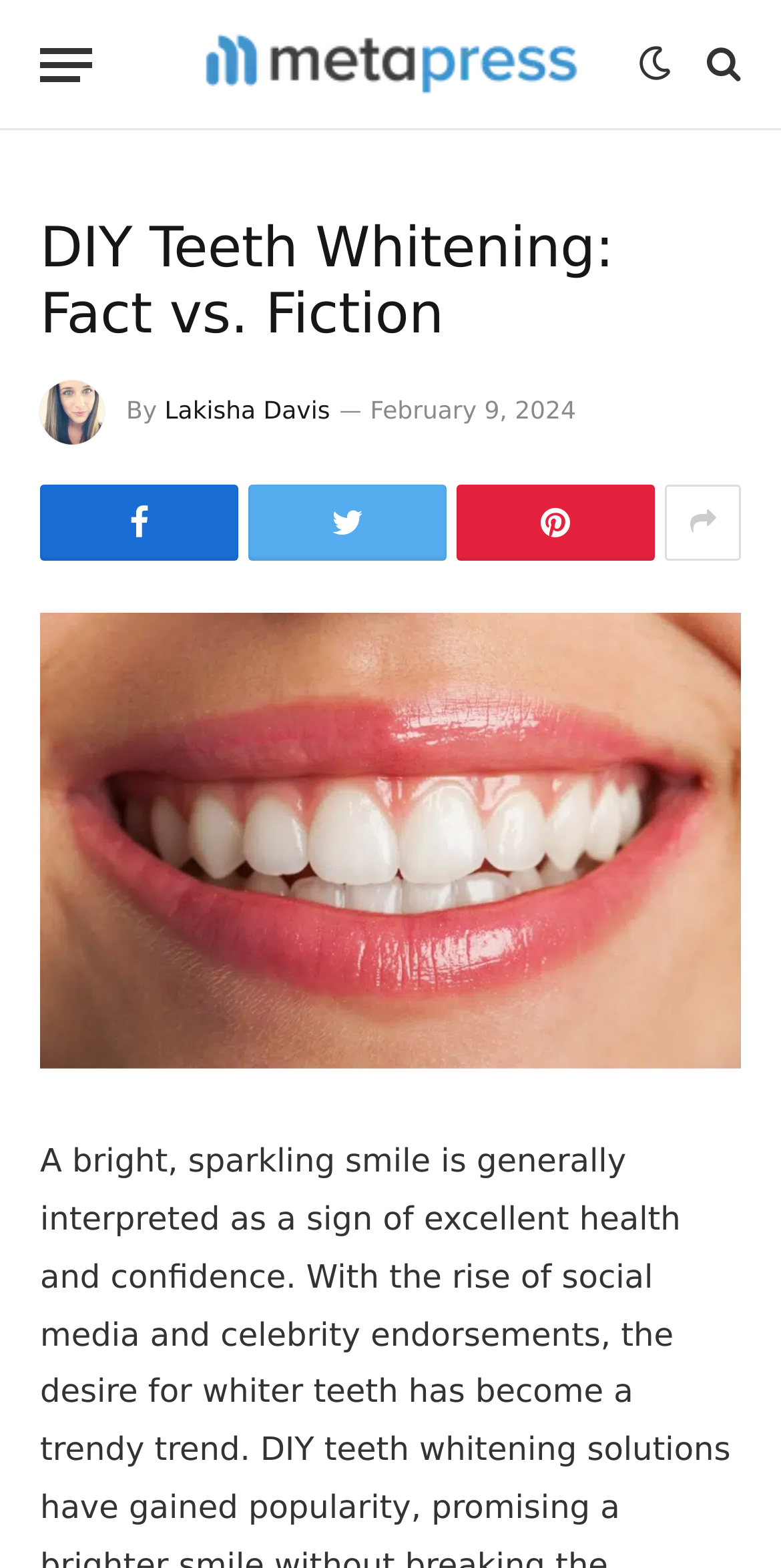What is the author of the article?
Deliver a detailed and extensive answer to the question.

I found the author's name by looking at the text next to the 'By' label, which is 'Lakisha Davis'.